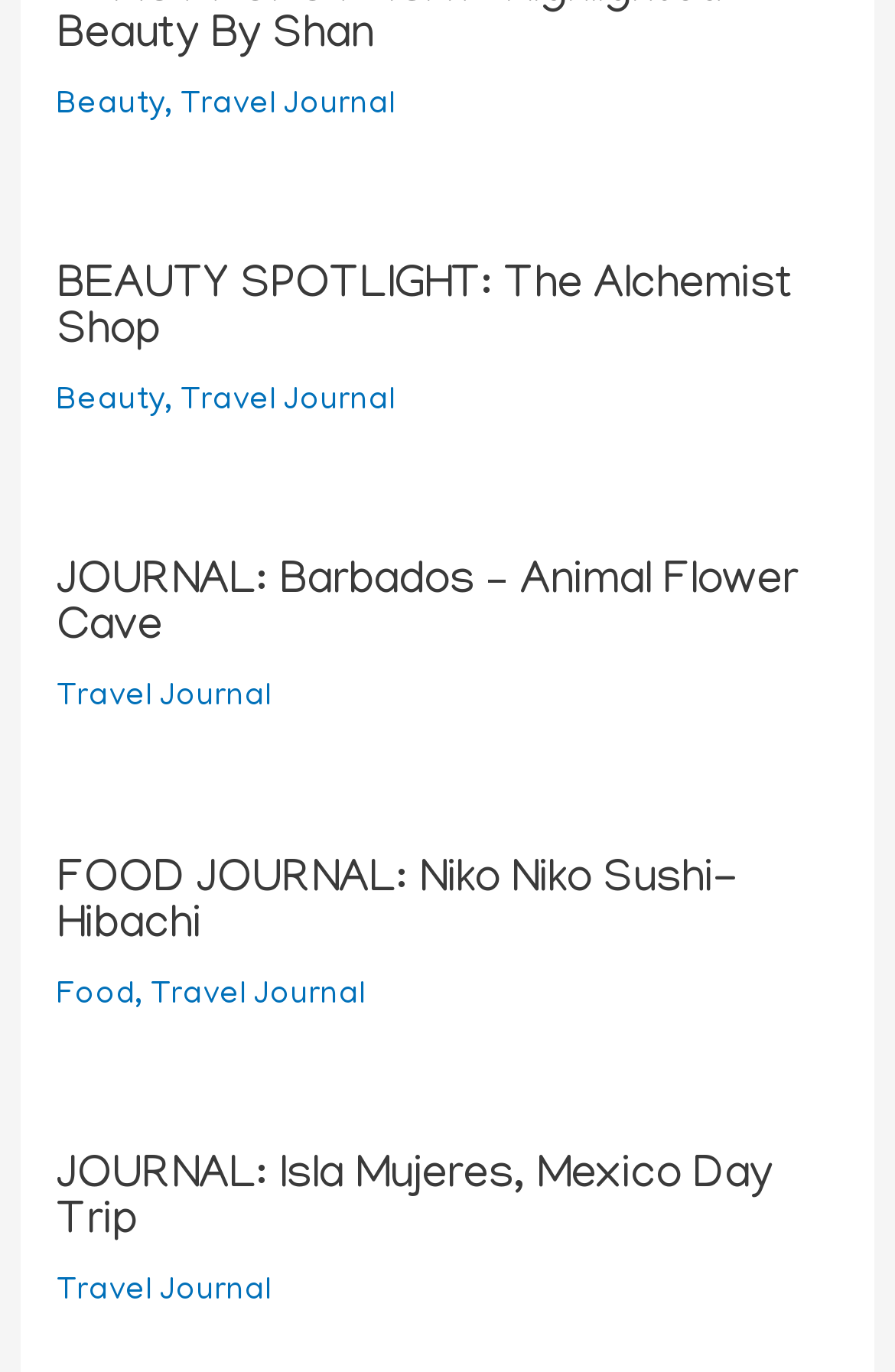Locate the bounding box coordinates of the element you need to click to accomplish the task described by this instruction: "Read BEAUTY SPOTLIGHT: The Alchemist Shop".

[0.063, 0.191, 0.886, 0.261]